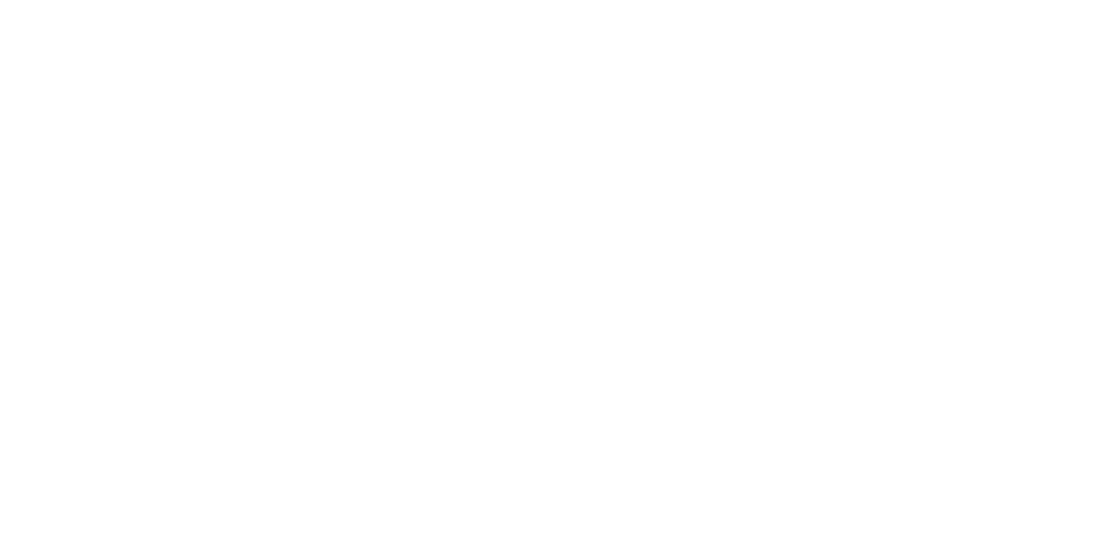Produce a meticulous caption for the image.

The image depicts a simple design element, likely intended for a webpage related to addiction recovery. Surrounding the context emphasizes the mission of Hillside Mission Recovery, a facility dedicated to helping individuals overcome addiction and regain their sobriety. The accompanying text reflects a commitment to support and treatment, inviting those in need to reach out for assistance. The overall theme underscores the importance of seeking help and the proactive approach to recovery.